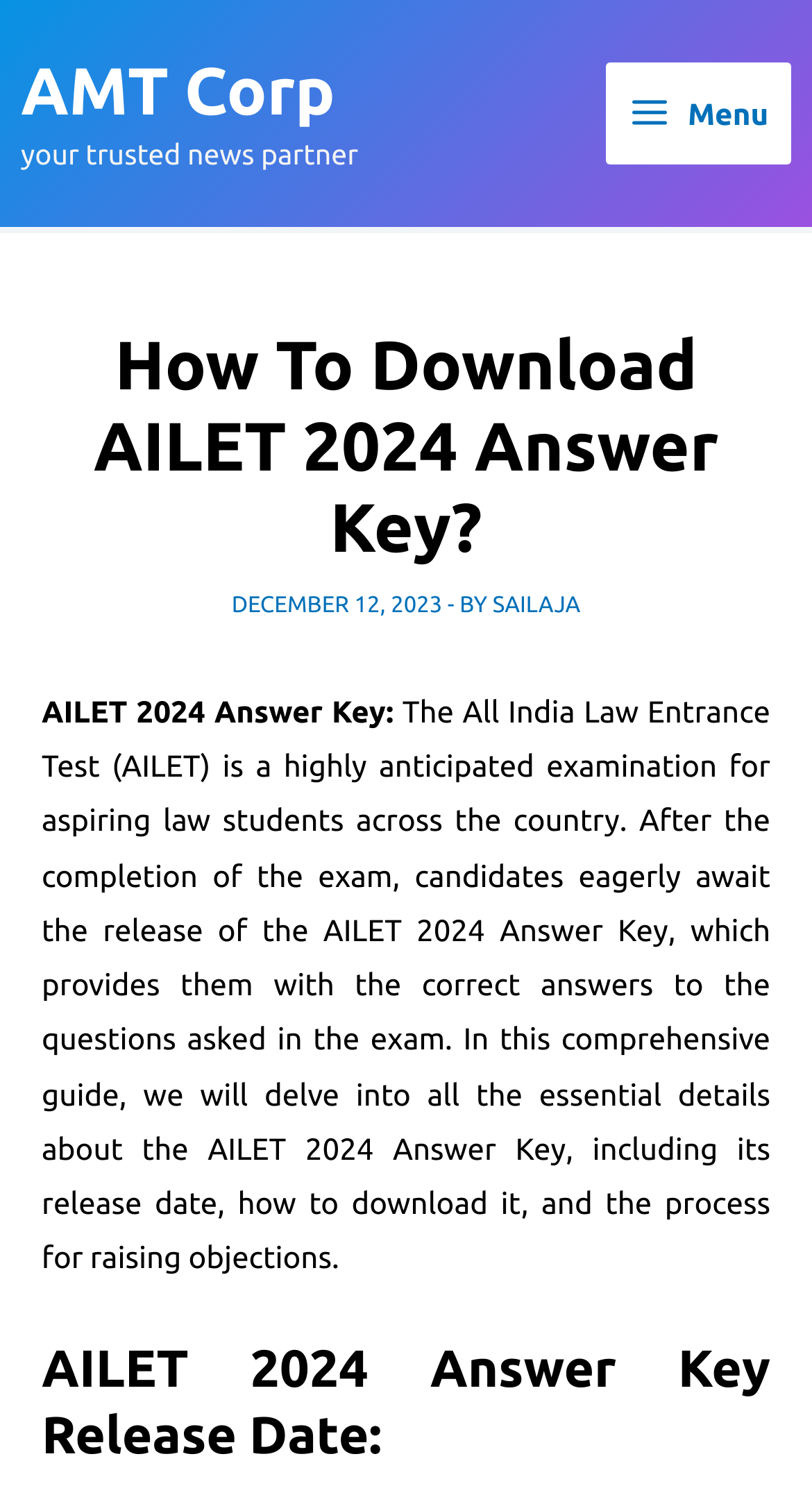Locate and provide the bounding box coordinates for the HTML element that matches this description: "Main Menu Menu".

[0.745, 0.042, 0.974, 0.11]